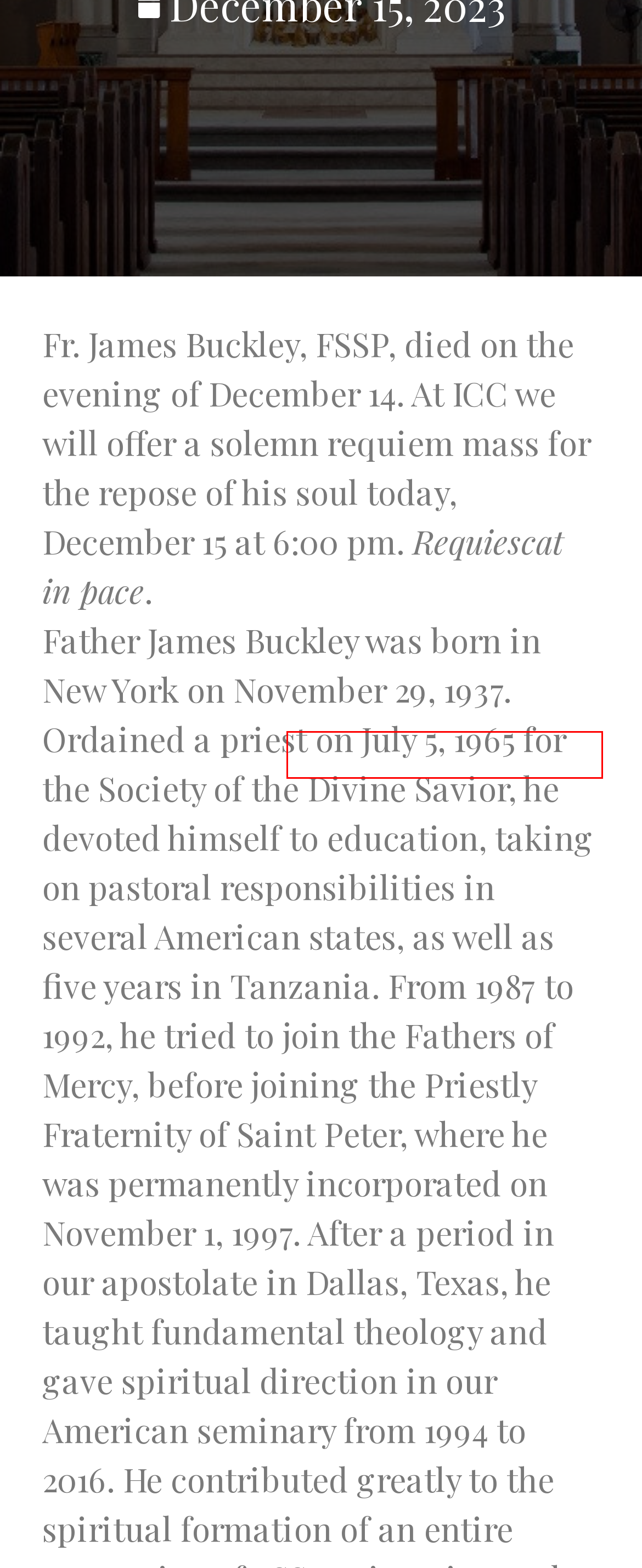Examine the screenshot of the webpage, which includes a red bounding box around an element. Choose the best matching webpage description for the page that will be displayed after clicking the element inside the red bounding box. Here are the candidates:
A. Talks – ICC Omaha
B. Subscribe – ICC Omaha
C. Marriage – ICC Omaha
D. Floral Crown Workshop – ICC Omaha
E. Announcements for this Sunday – ICC Omaha
F. Sacrament Talks – ICC Omaha
G. First Communion – ICC Omaha
H. Liturgy Talks – ICC Omaha

B